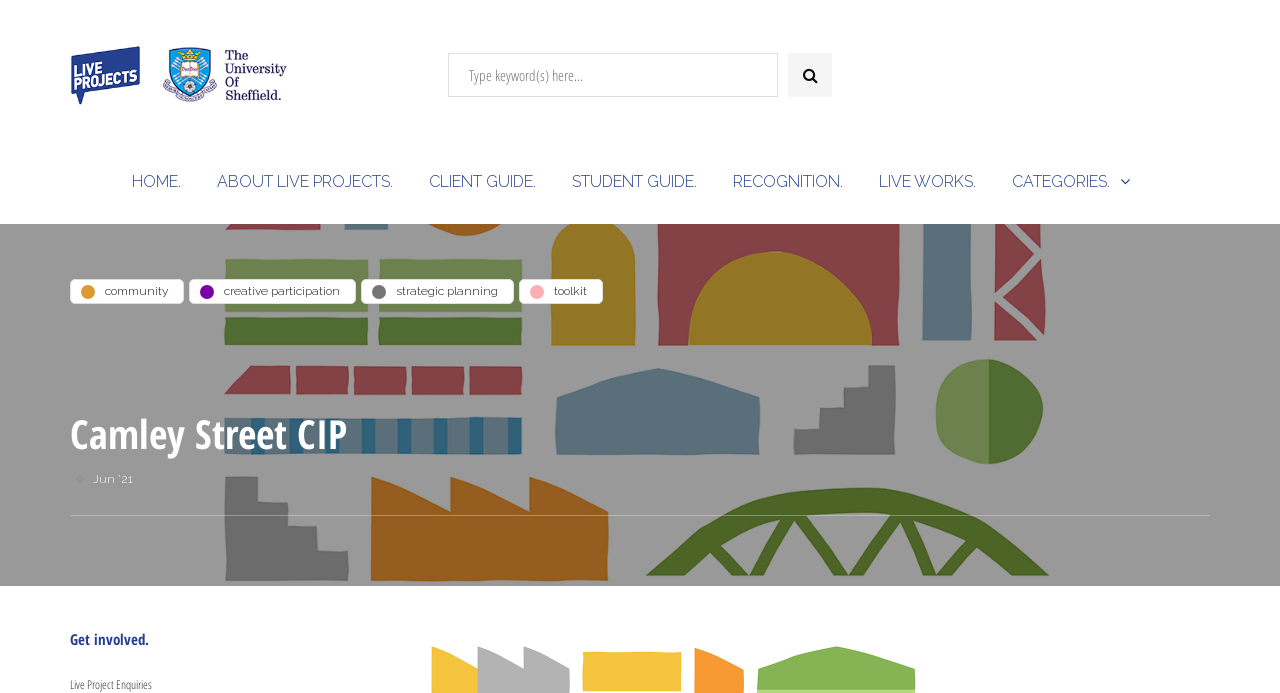Locate the bounding box coordinates of the clickable area to execute the instruction: "Click on Live Projects". Provide the coordinates as four float numbers between 0 and 1, represented as [left, top, right, bottom].

[0.055, 0.091, 0.25, 0.12]